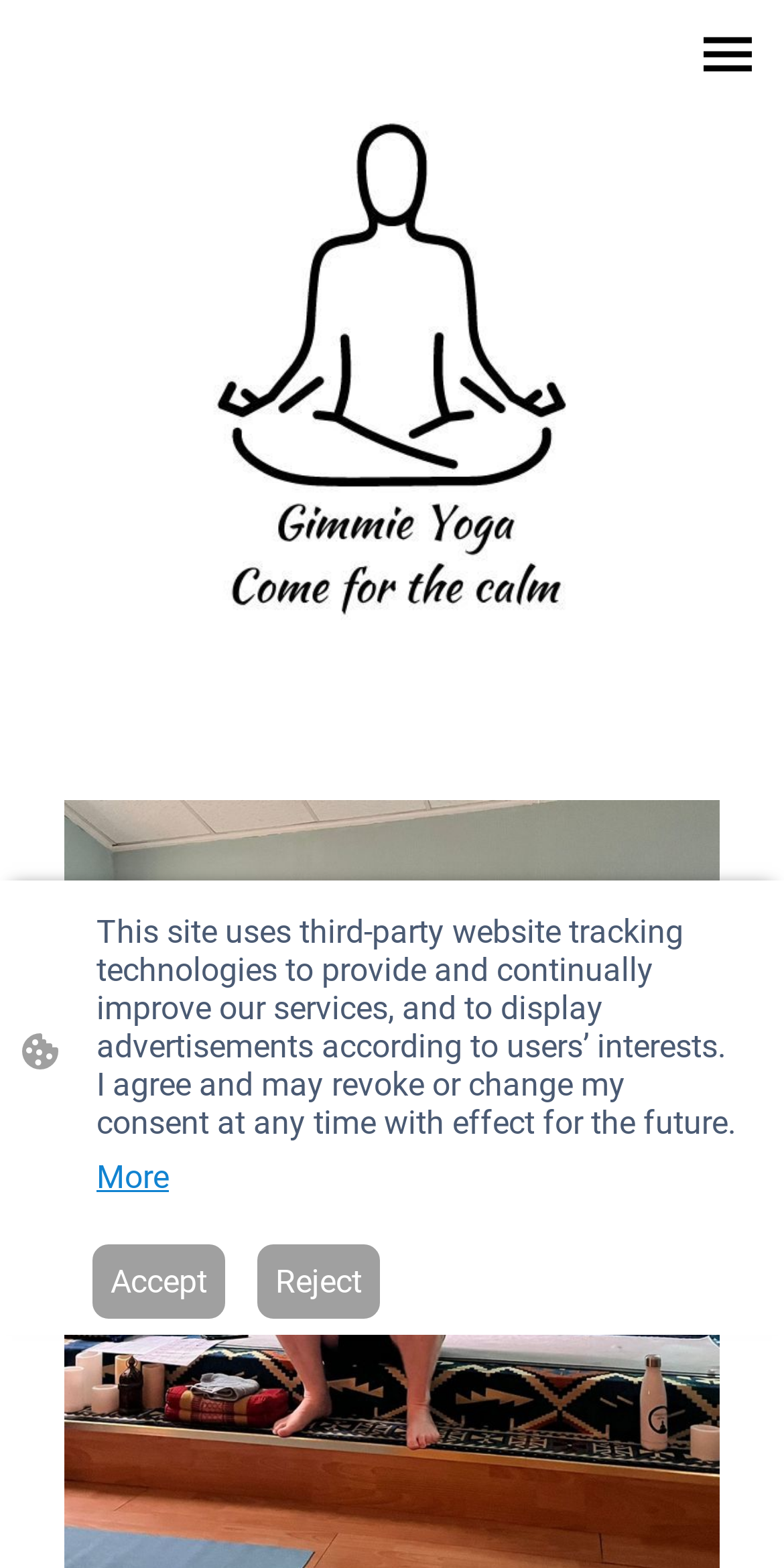What type of yoga classes are offered?
Could you answer the question with a detailed and thorough explanation?

Based on the webpage, I can see that the link 'Dunfermline yoga classes' is present, which suggests that the webpage is related to yoga classes. Further, the image with the same description 'Dunfermline yoga classes' is also present, which reinforces this idea. Therefore, I can infer that the type of yoga classes offered are Hatha and Yin.